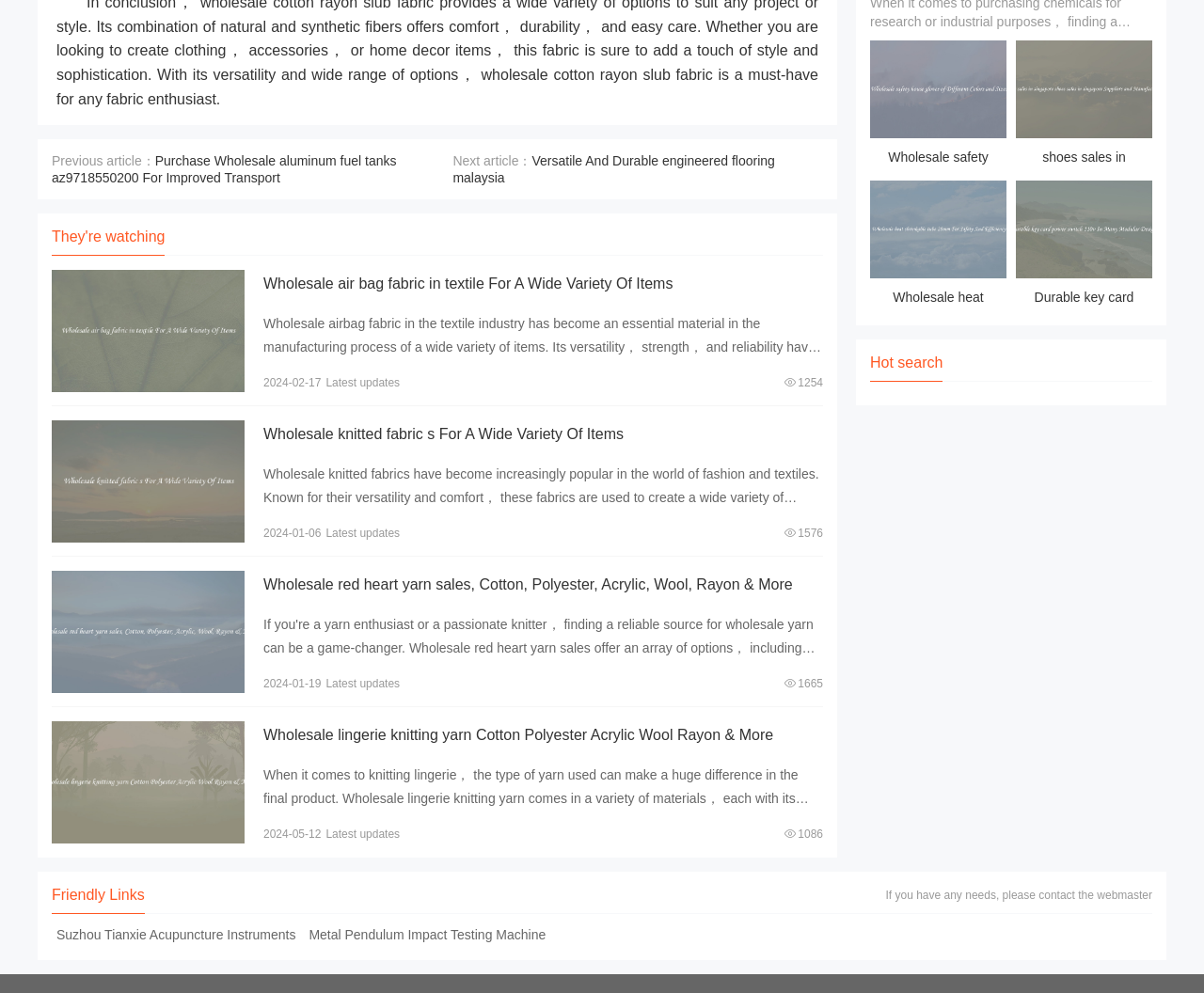What is the purpose of the 'Previous article' and 'Next article' links?
Look at the image and respond with a one-word or short phrase answer.

Navigation